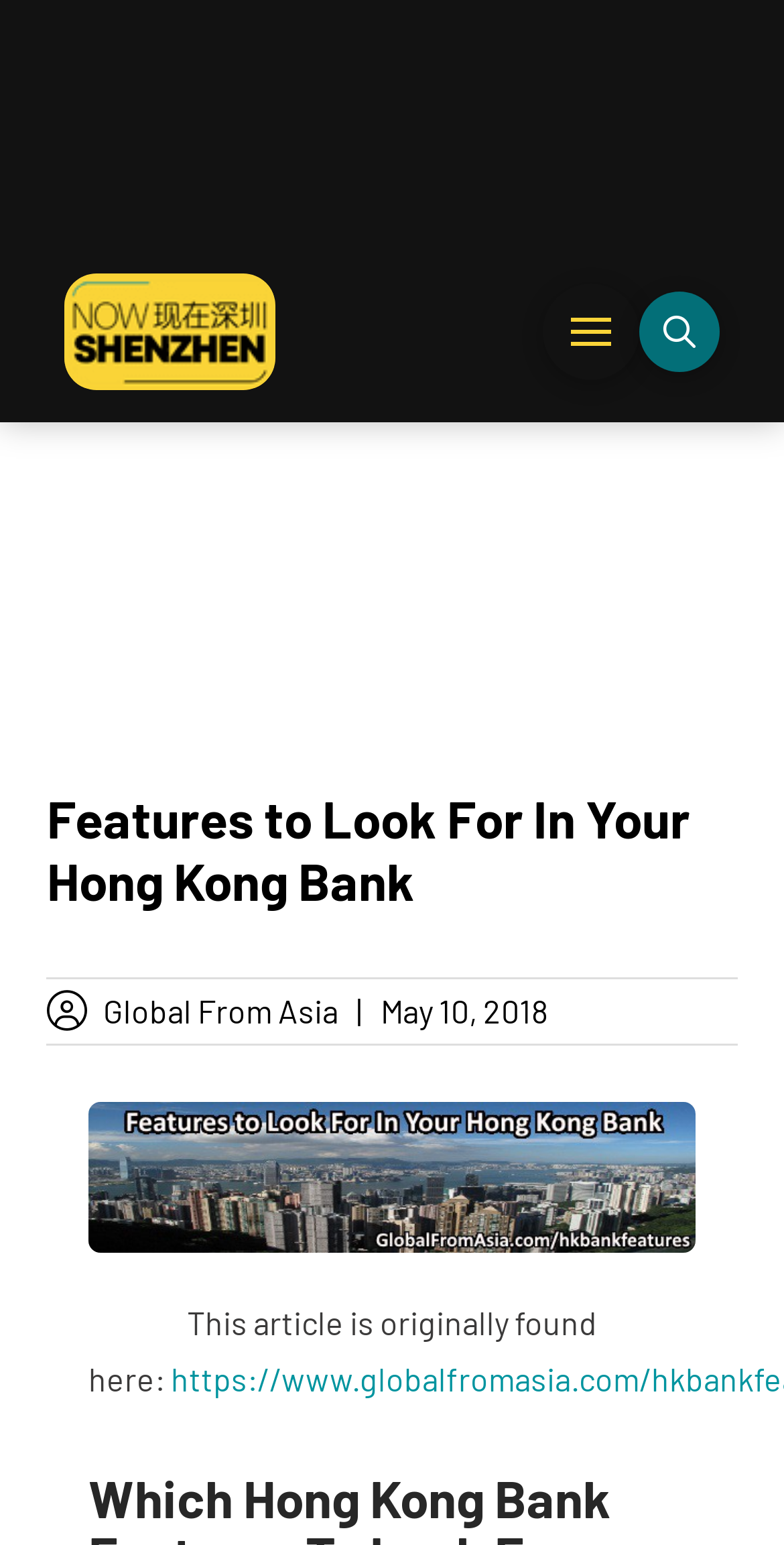What is the topic of this article?
Look at the image and answer with only one word or phrase.

Hong Kong Bank